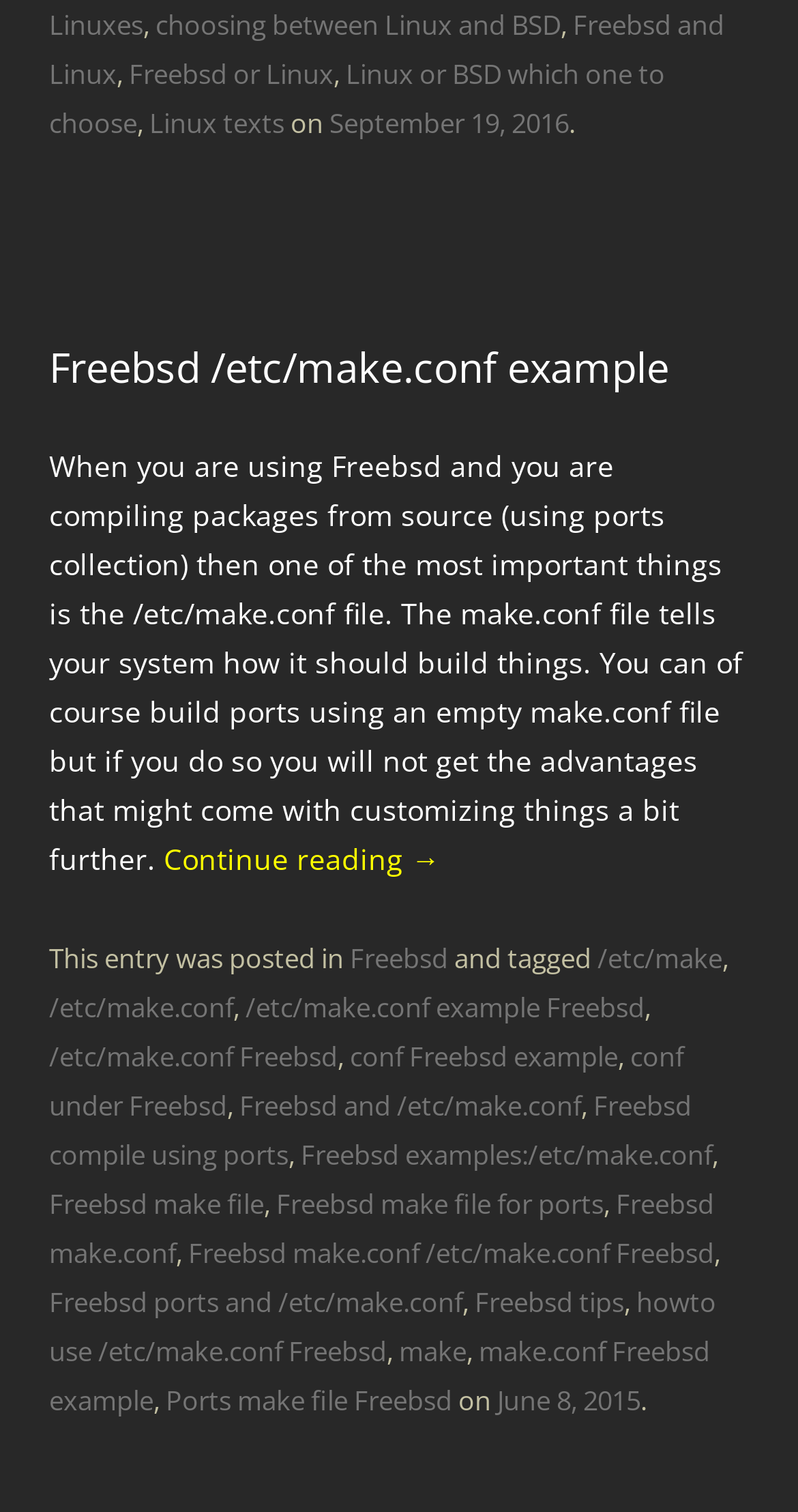Please identify the bounding box coordinates of the element that needs to be clicked to perform the following instruction: "Click on the link to 'Freebsd and /etc/make.conf'".

[0.3, 0.718, 0.728, 0.743]